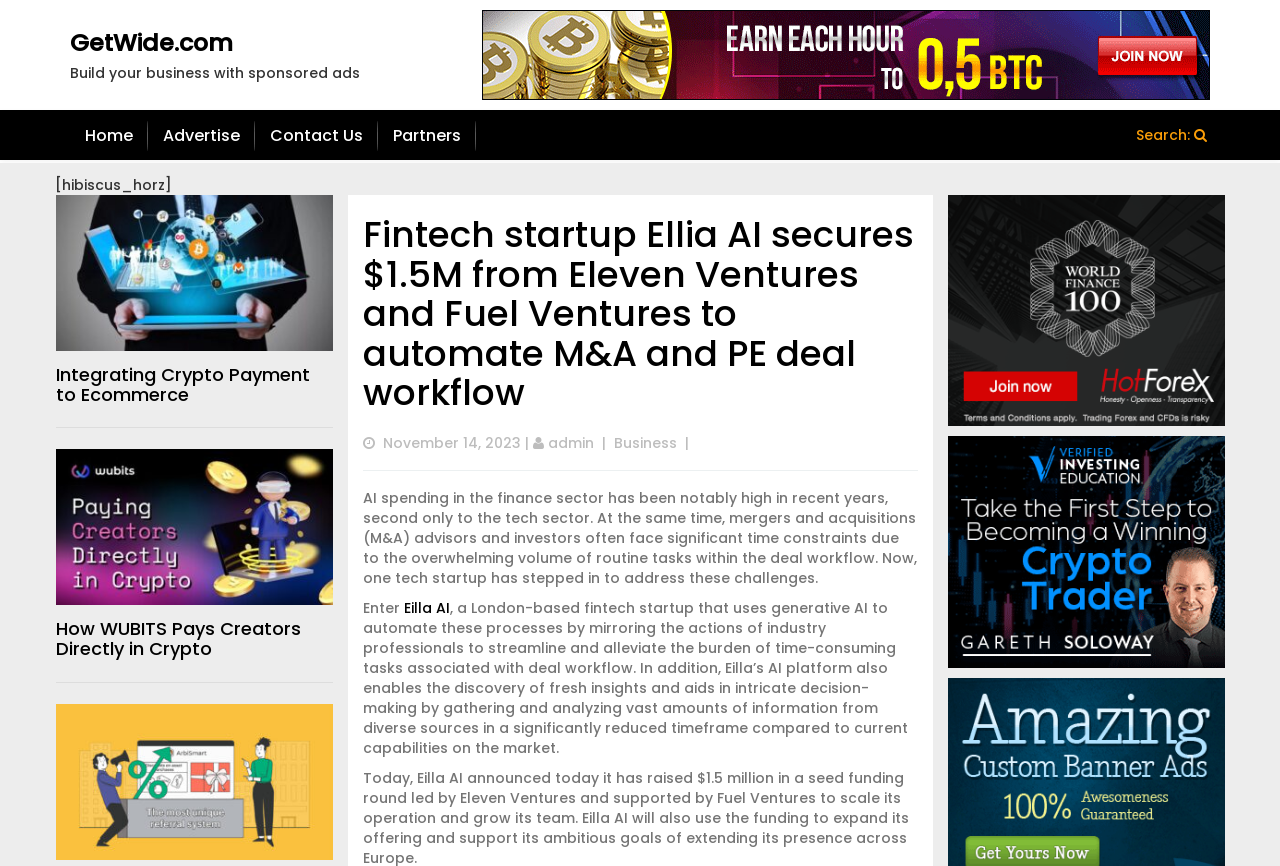Identify the bounding box of the UI element described as follows: "Aurobindo about Advaita". Provide the coordinates as four float numbers in the range of 0 to 1 [left, top, right, bottom].

None